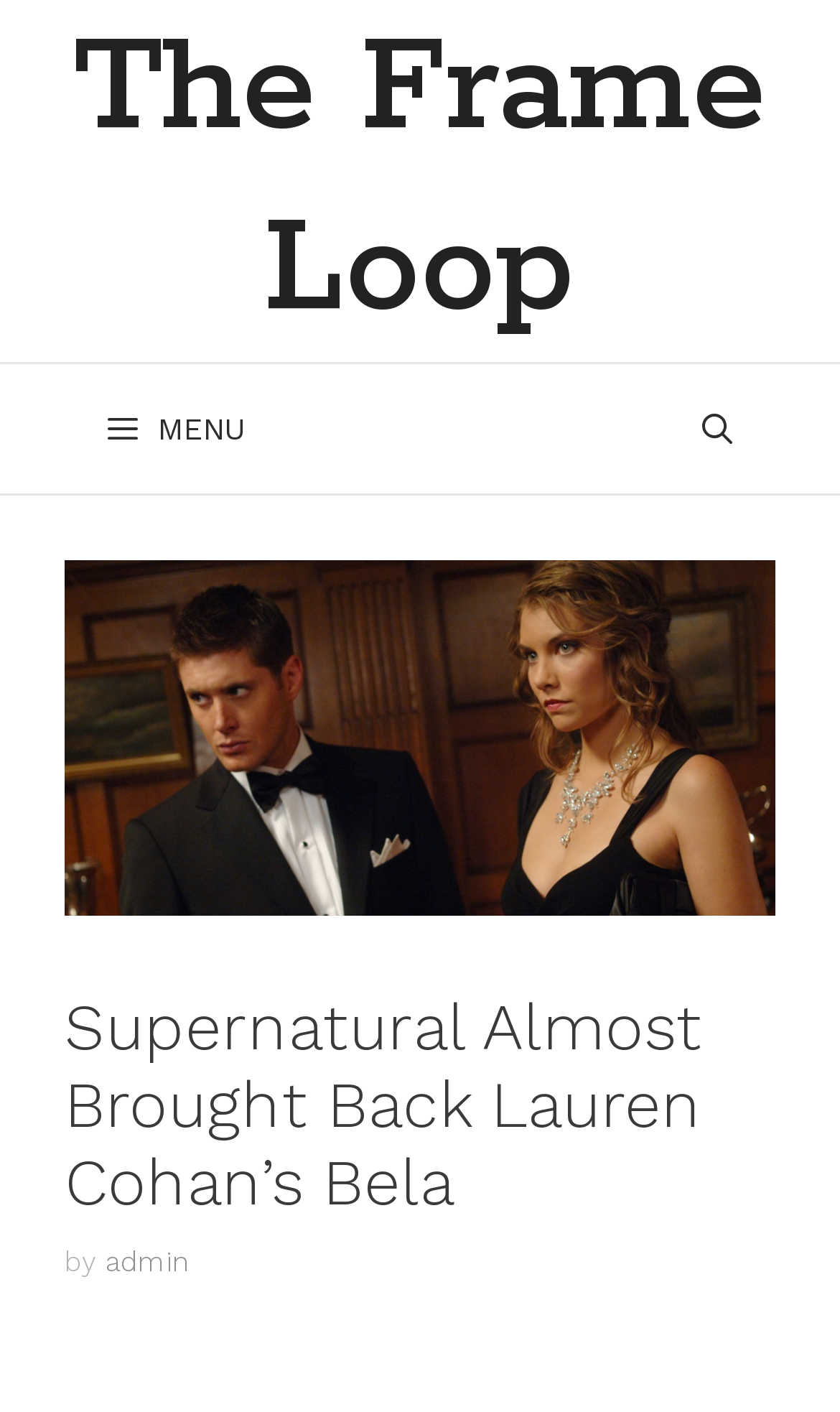What is the topic of the article?
Provide a comprehensive and detailed answer to the question.

I determined the topic of the article by looking at the heading element, which contains the text 'Supernatural Almost Brought Back Lauren Cohan’s Bela'. This suggests that the article is about Supernatural and Lauren Cohan.